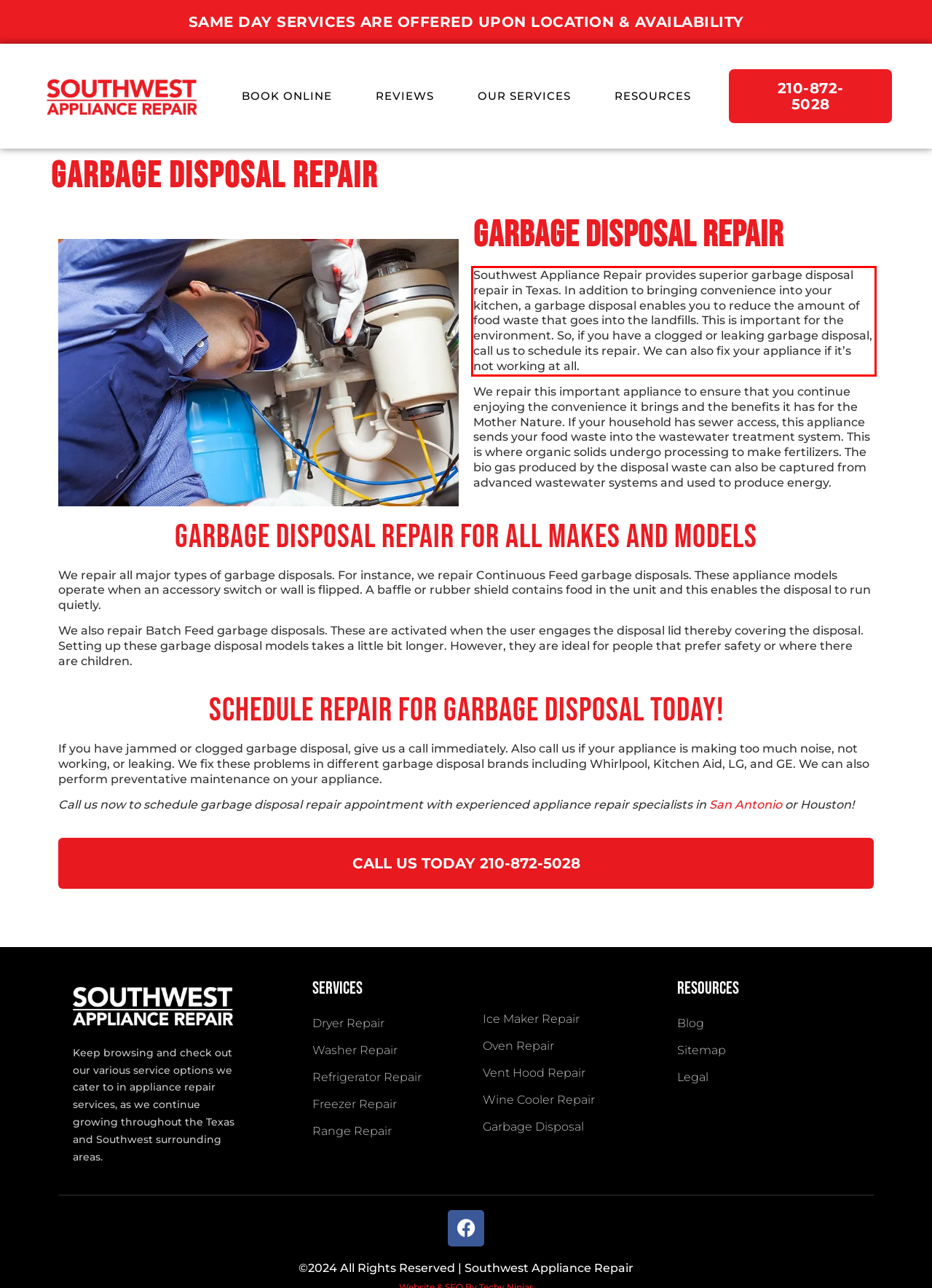You have a webpage screenshot with a red rectangle surrounding a UI element. Extract the text content from within this red bounding box.

Southwest Appliance Repair provides superior garbage disposal repair in Texas. In addition to bringing convenience into your kitchen, a garbage disposal enables you to reduce the amount of food waste that goes into the landfills. This is important for the environment. So, if you have a clogged or leaking garbage disposal, call us to schedule its repair. We can also fix your appliance if it’s not working at all.